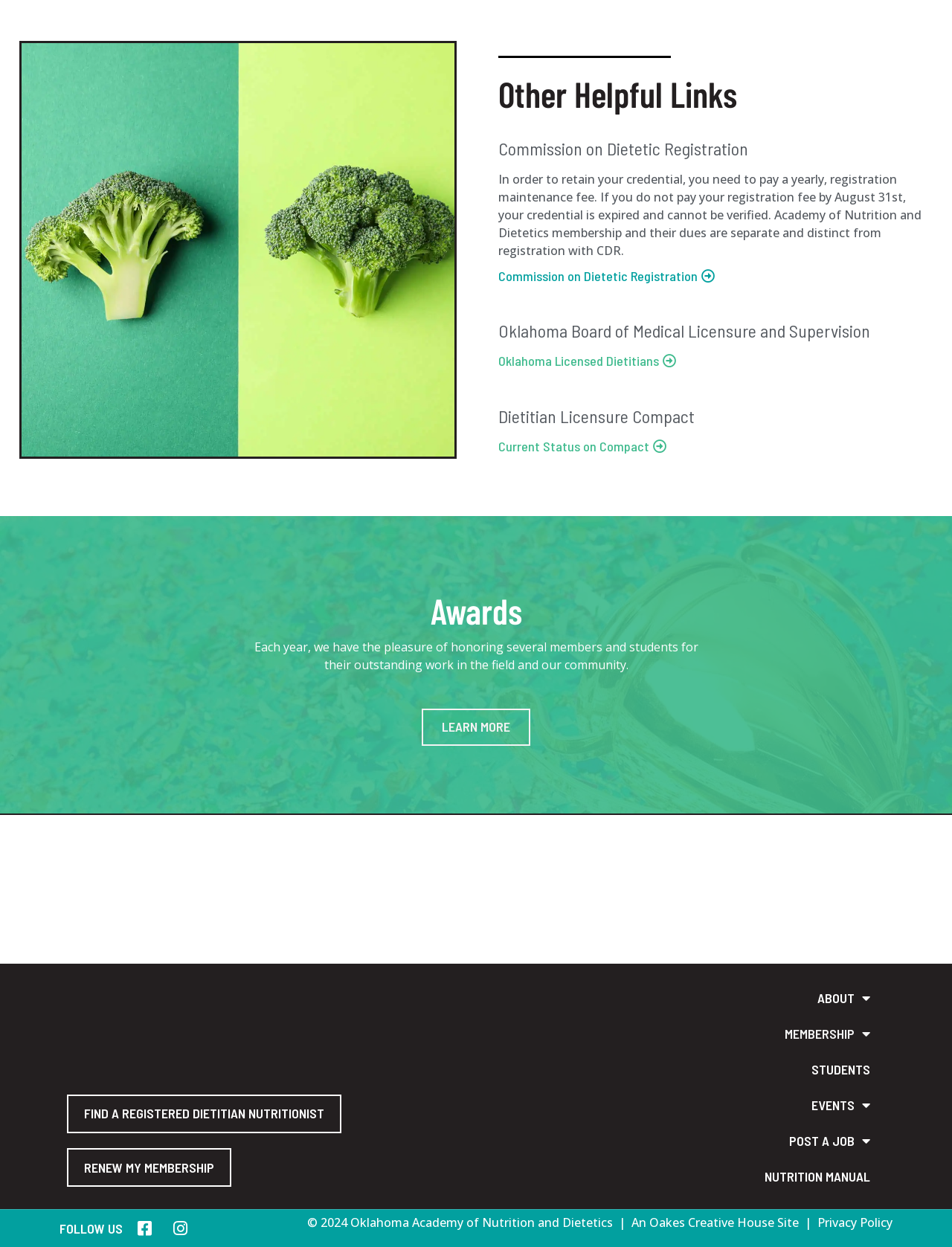Provide your answer in a single word or phrase: 
What is the name of the compact related to dietitian licensure?

Dietitian Licensure Compact